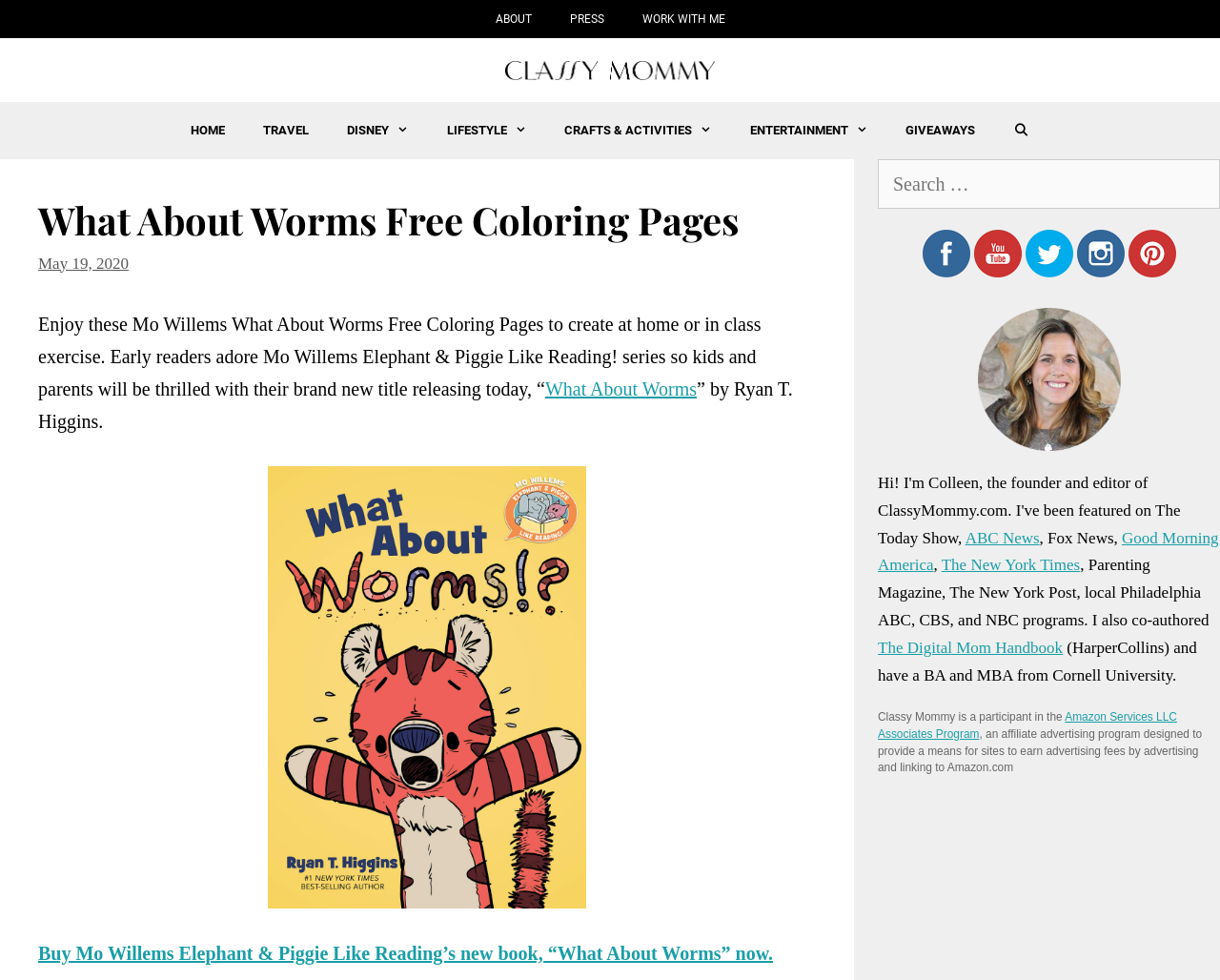What series does Mo Willems' 'What About Worms' belong to?
Using the image, respond with a single word or phrase.

Elephant & Piggie Like Reading!